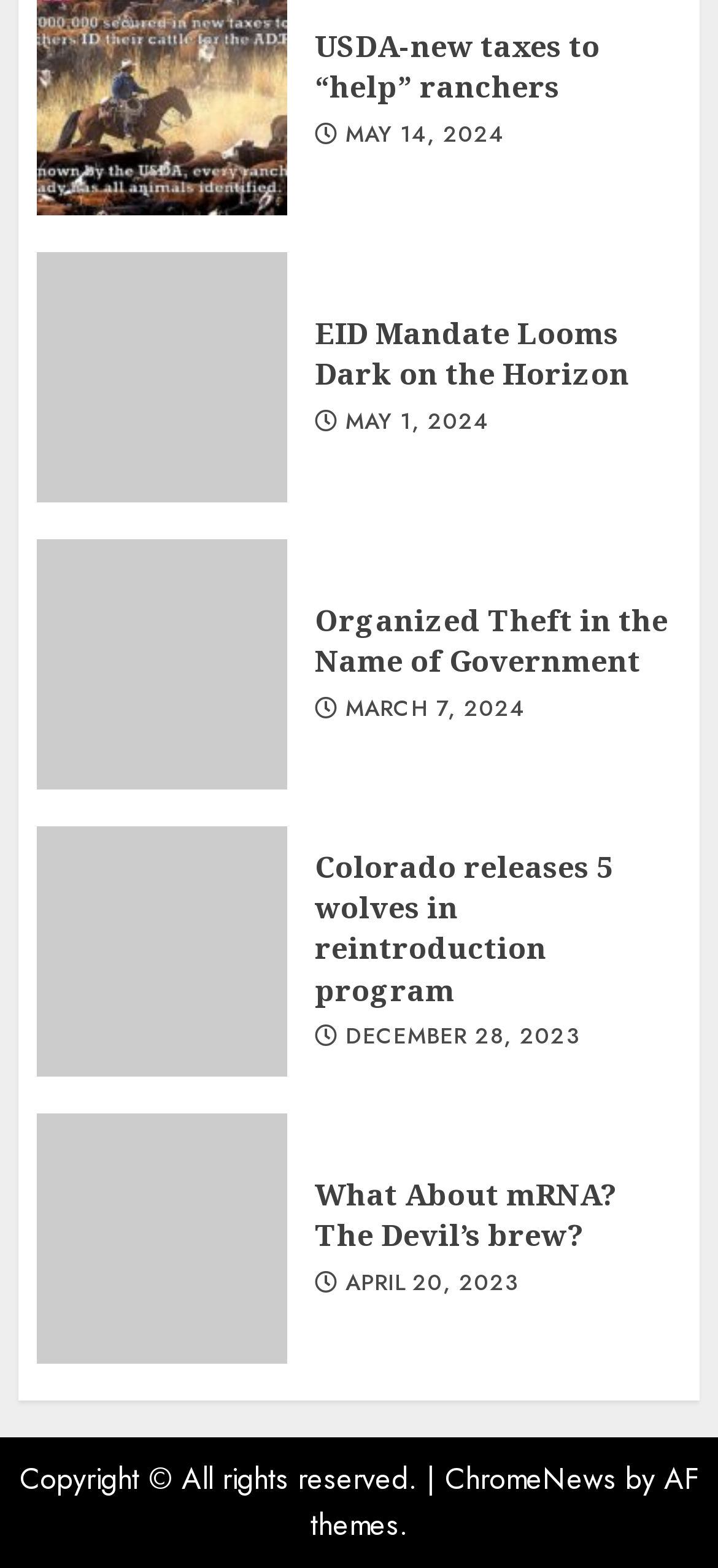Please determine the bounding box coordinates of the element's region to click in order to carry out the following instruction: "Read article about USDA-new taxes to “help” ranchers". The coordinates should be four float numbers between 0 and 1, i.e., [left, top, right, bottom].

[0.438, 0.017, 0.836, 0.07]